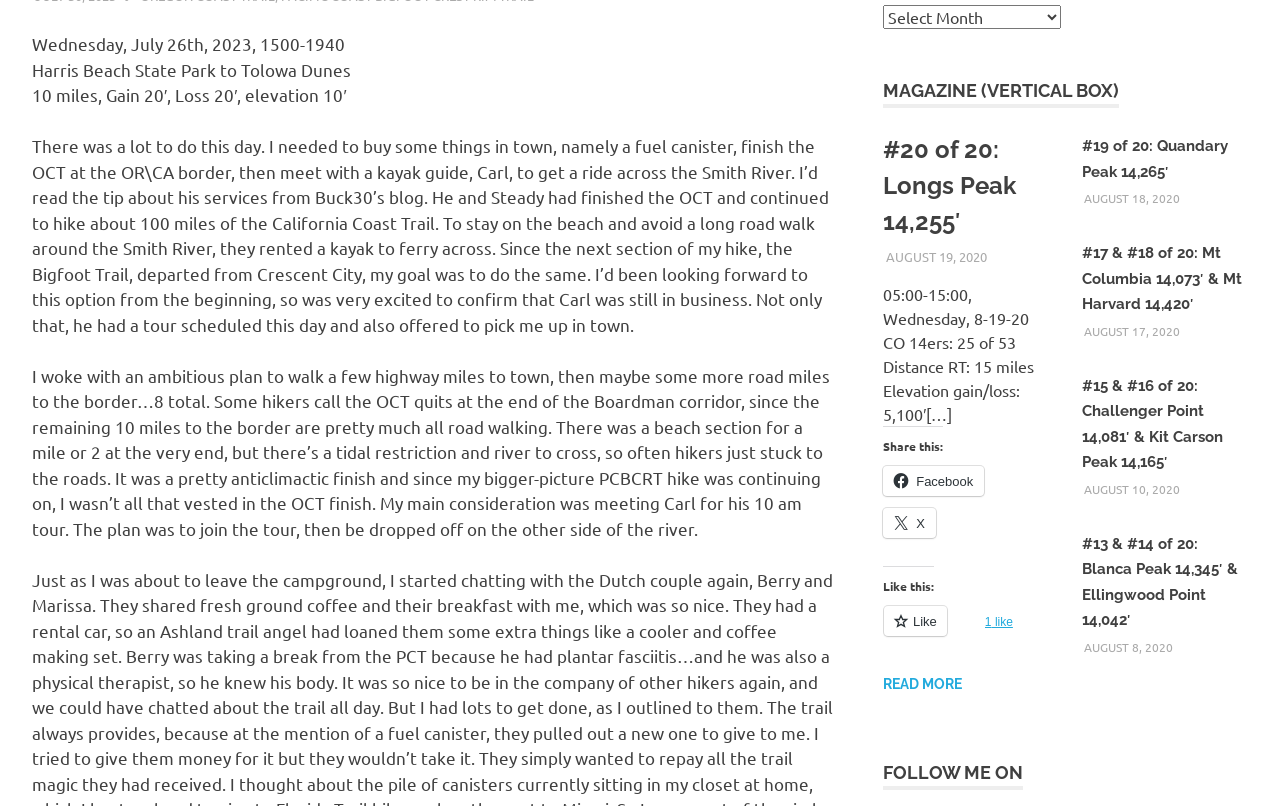Identify the bounding box coordinates for the UI element described as follows: August 10, 2020. Use the format (top-left x, top-left y, bottom-right x, bottom-right y) and ensure all values are floating point numbers between 0 and 1.

[0.847, 0.597, 0.922, 0.617]